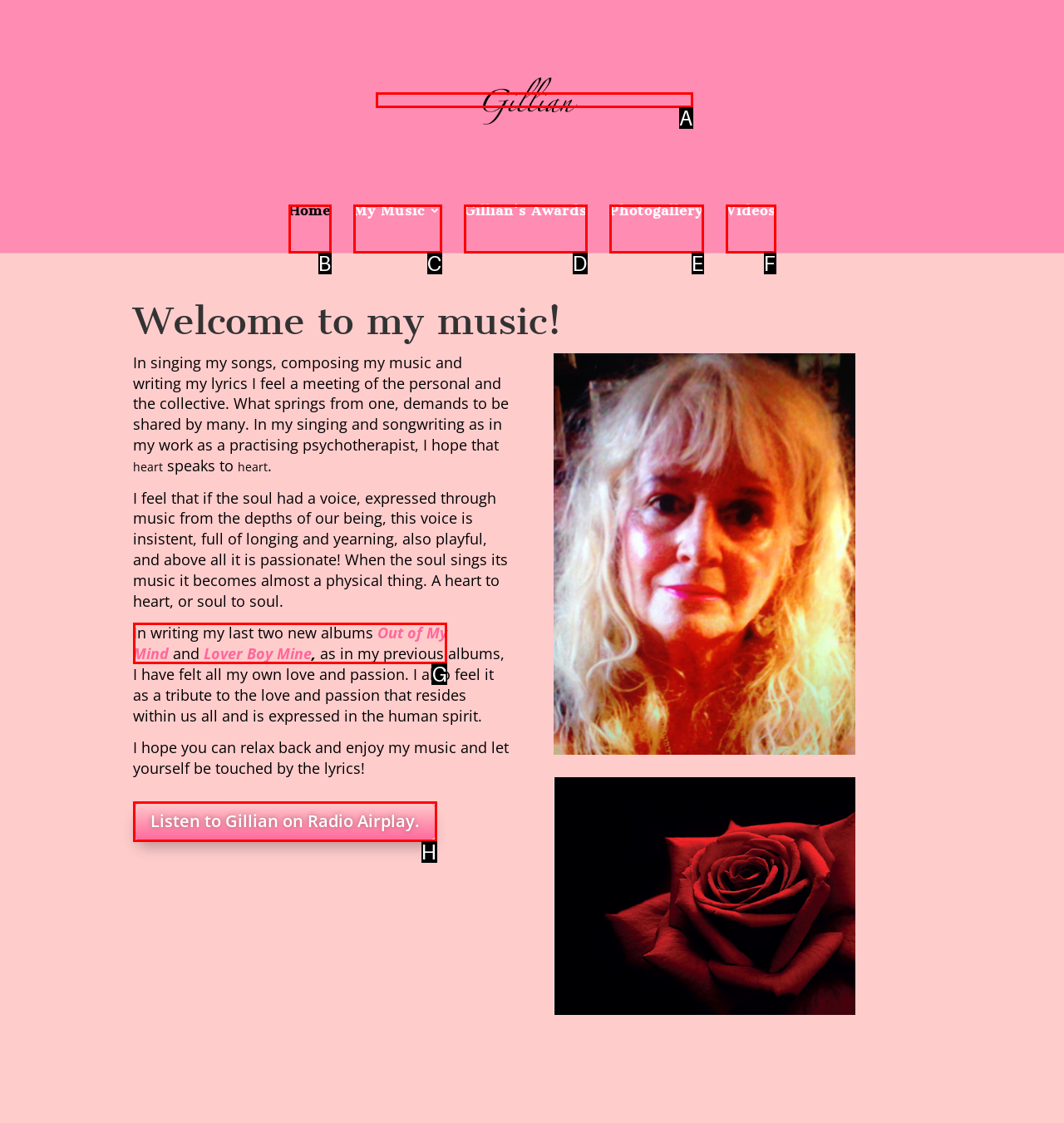Determine which UI element you should click to perform the task: View Gillian's music albums
Provide the letter of the correct option from the given choices directly.

G